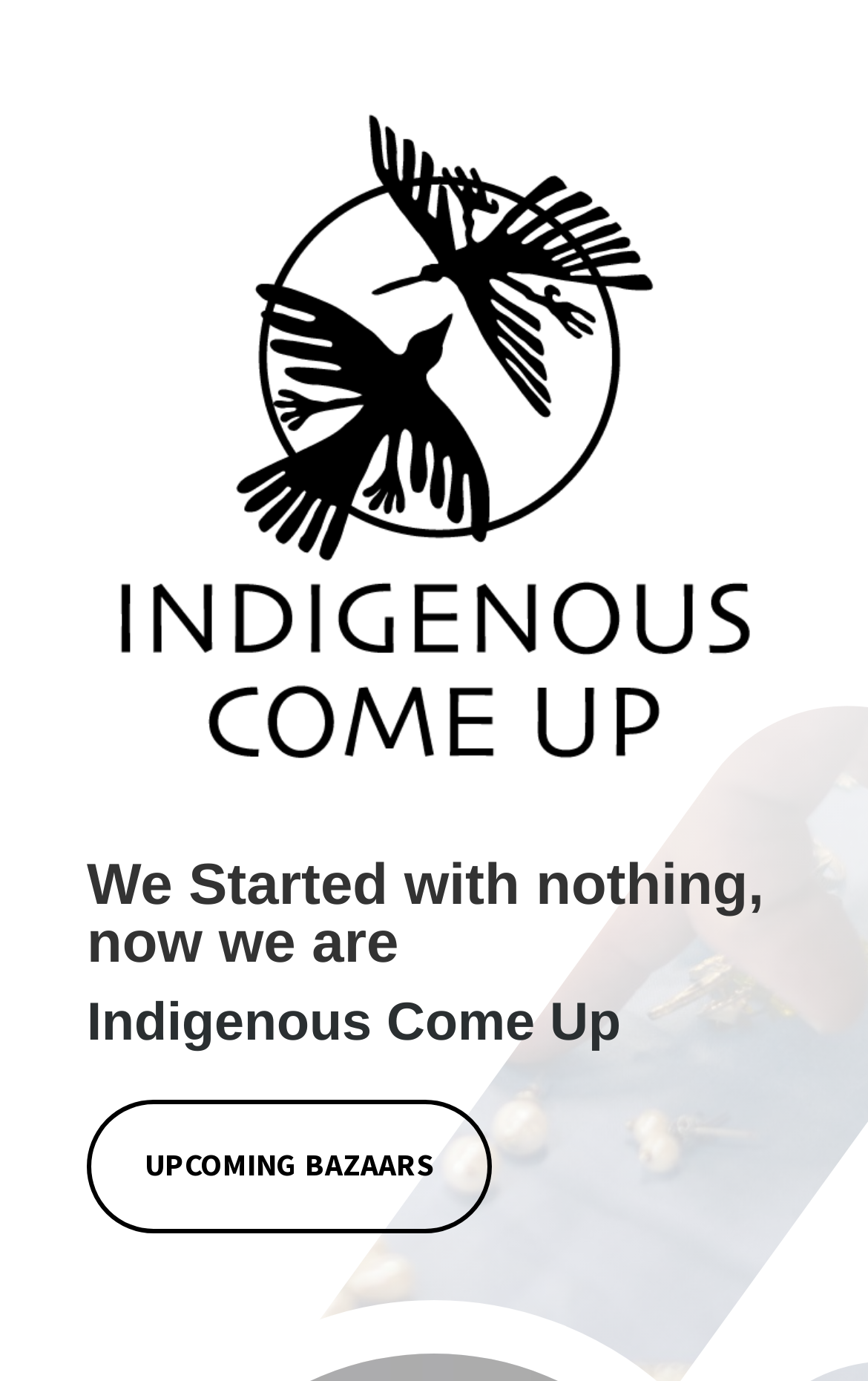Mark the bounding box of the element that matches the following description: "Upcoming Bazaars".

[0.1, 0.797, 0.567, 0.894]